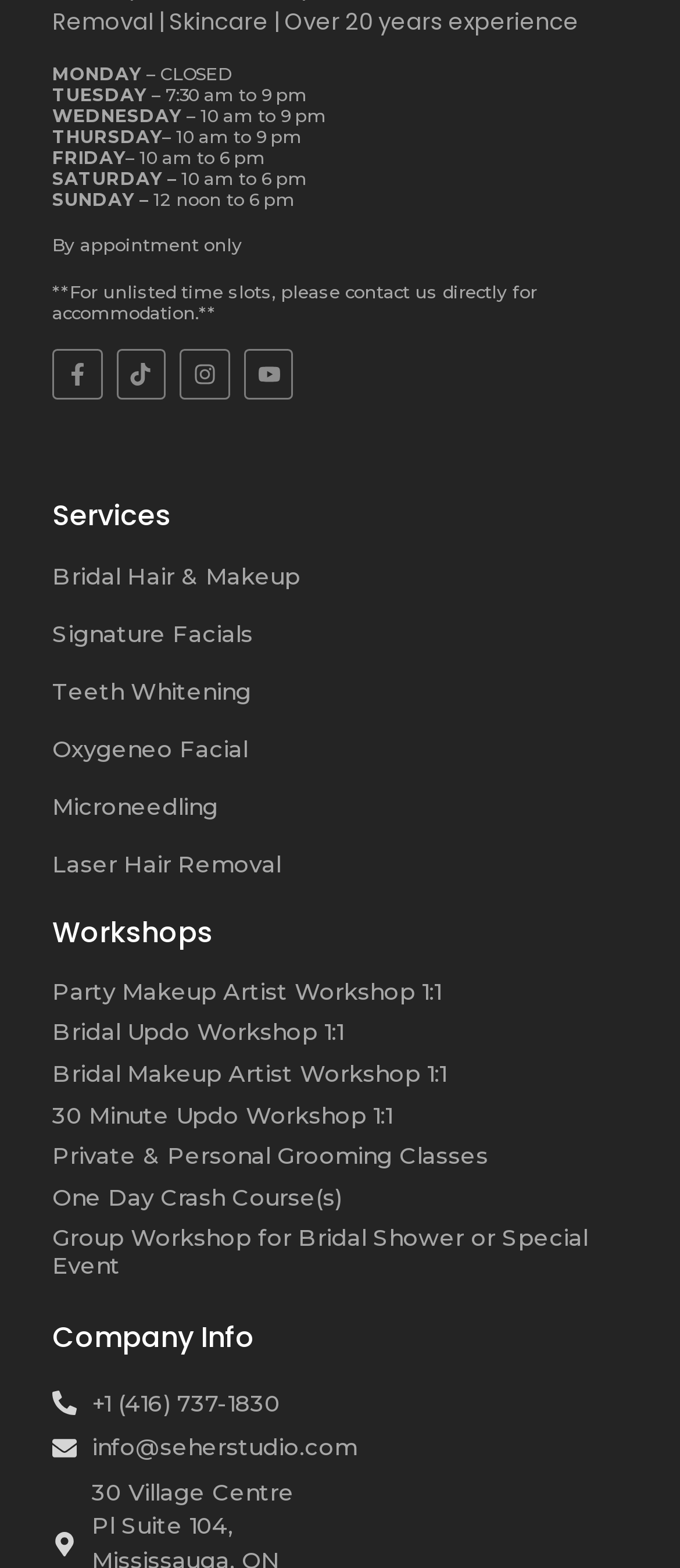Give a one-word or short phrase answer to the question: 
What are the business hours on Monday?

– CLOSED